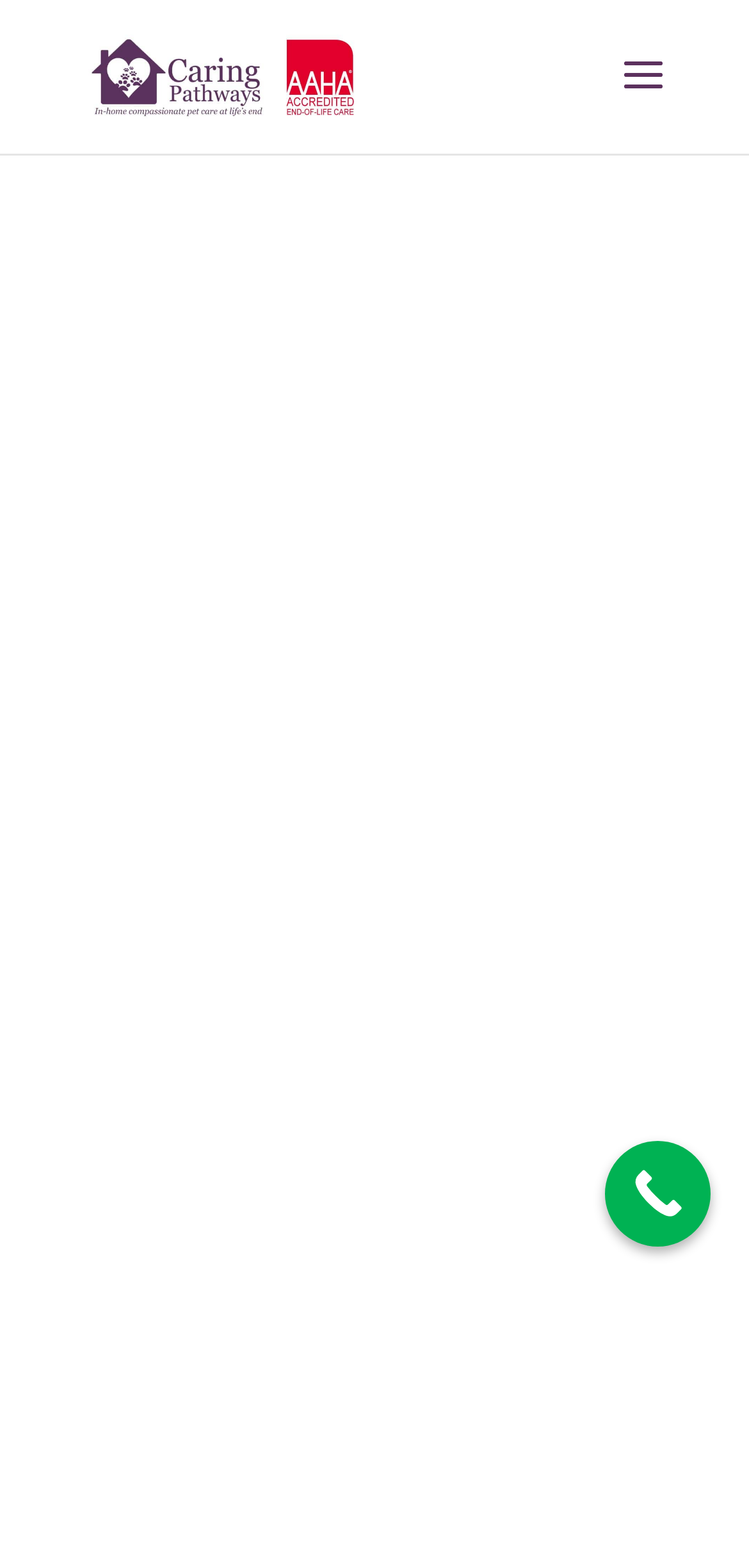Find the bounding box coordinates for the HTML element specified by: "Miniature Cooking Set Real".

None